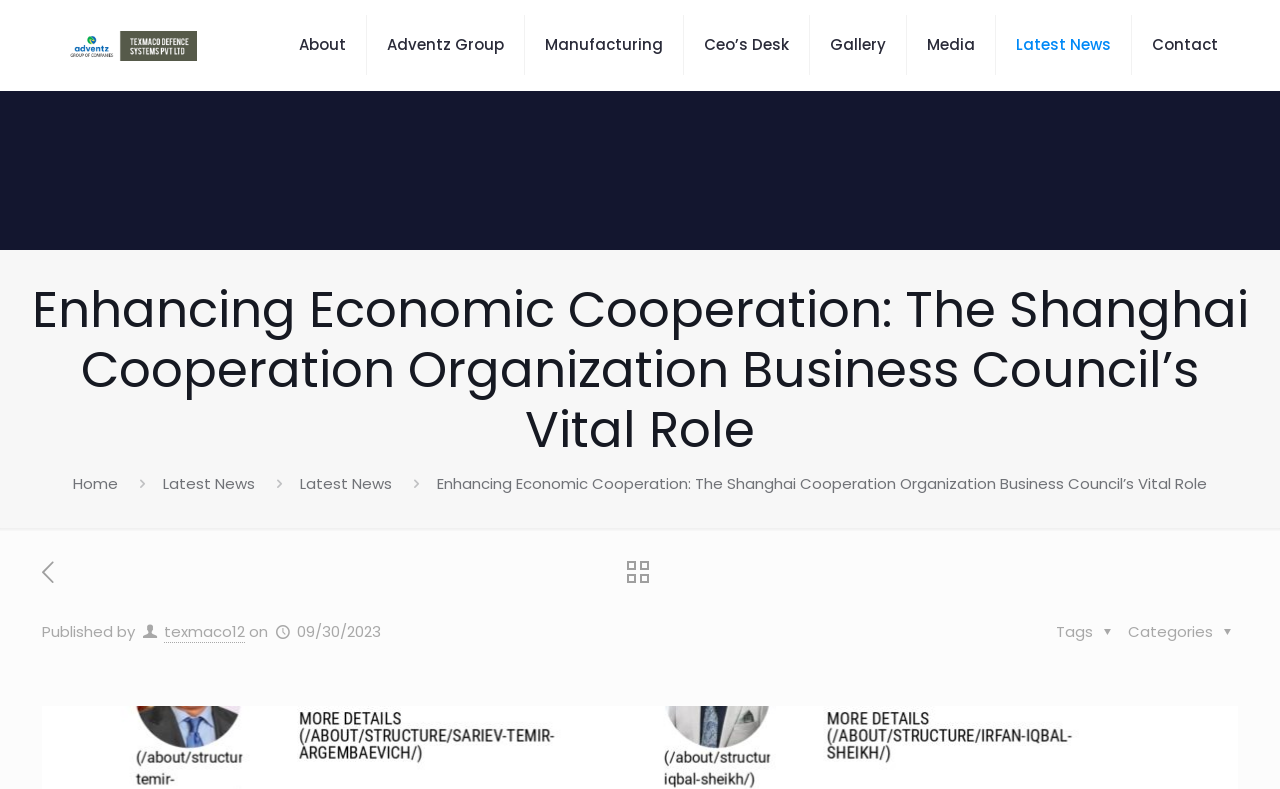Please give the bounding box coordinates of the area that should be clicked to fulfill the following instruction: "Click on the 'previous post' link". The coordinates should be in the format of four float numbers from 0 to 1, i.e., [left, top, right, bottom].

[0.023, 0.707, 0.051, 0.748]